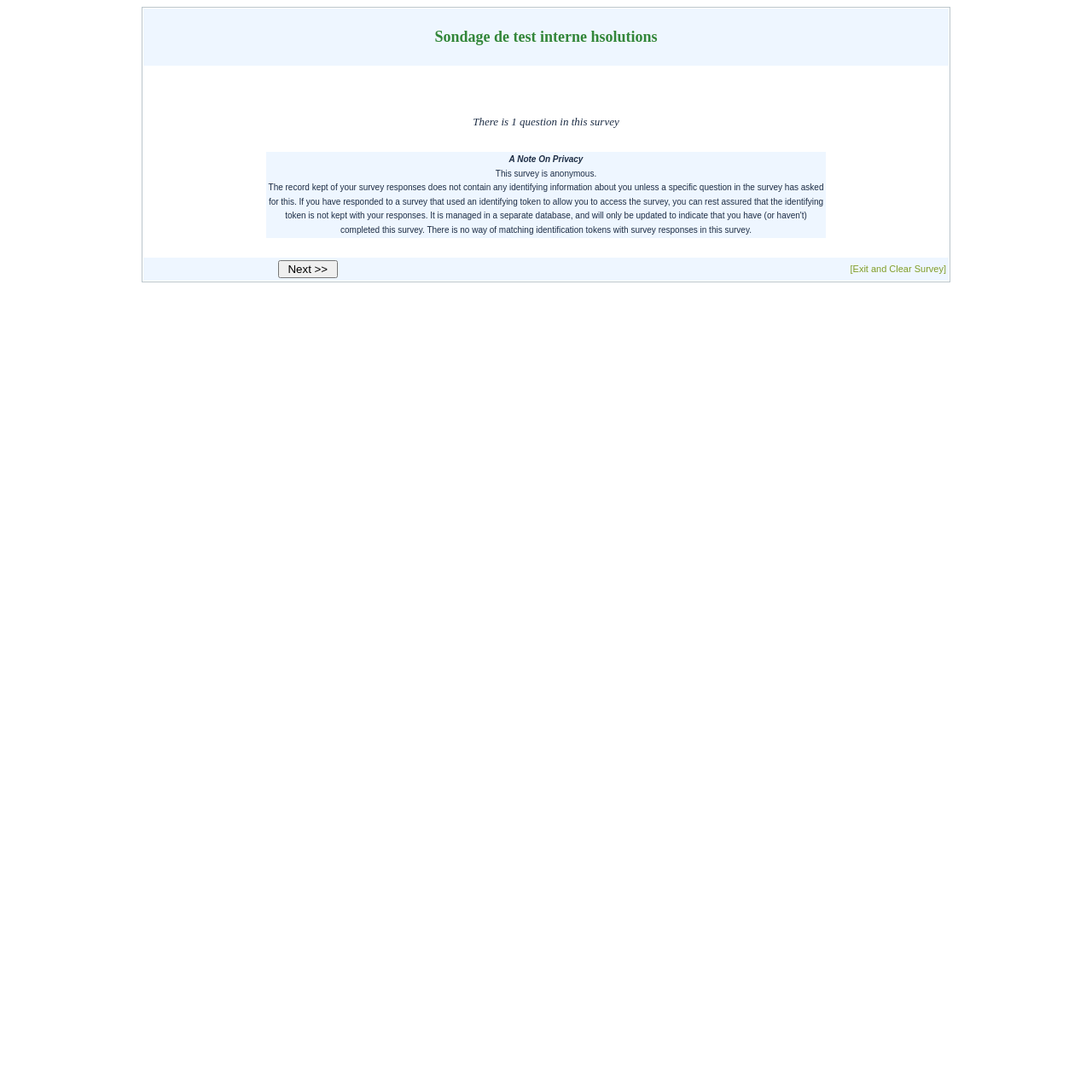Is there a way to match identification tokens with survey responses?
Based on the screenshot, provide a one-word or short-phrase response.

No